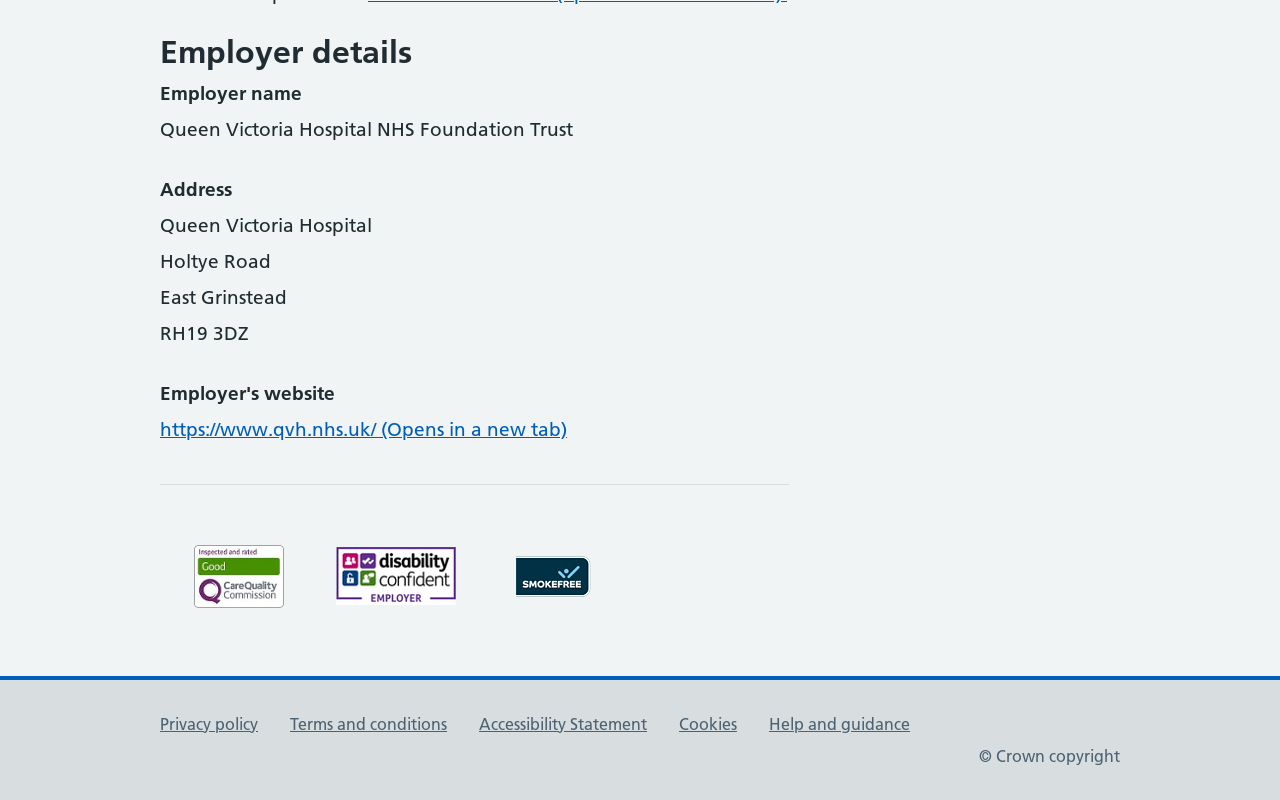Answer the question below using just one word or a short phrase: 
How many images are displayed in the employer details section?

3